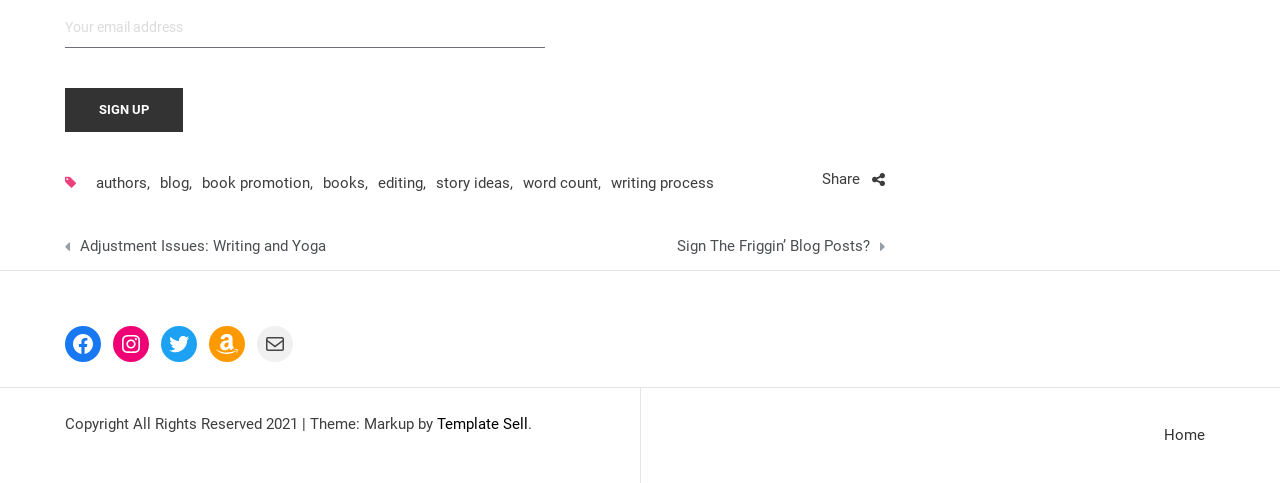Determine the bounding box coordinates for the clickable element to execute this instruction: "Sign up". Provide the coordinates as four float numbers between 0 and 1, i.e., [left, top, right, bottom].

[0.051, 0.181, 0.143, 0.273]